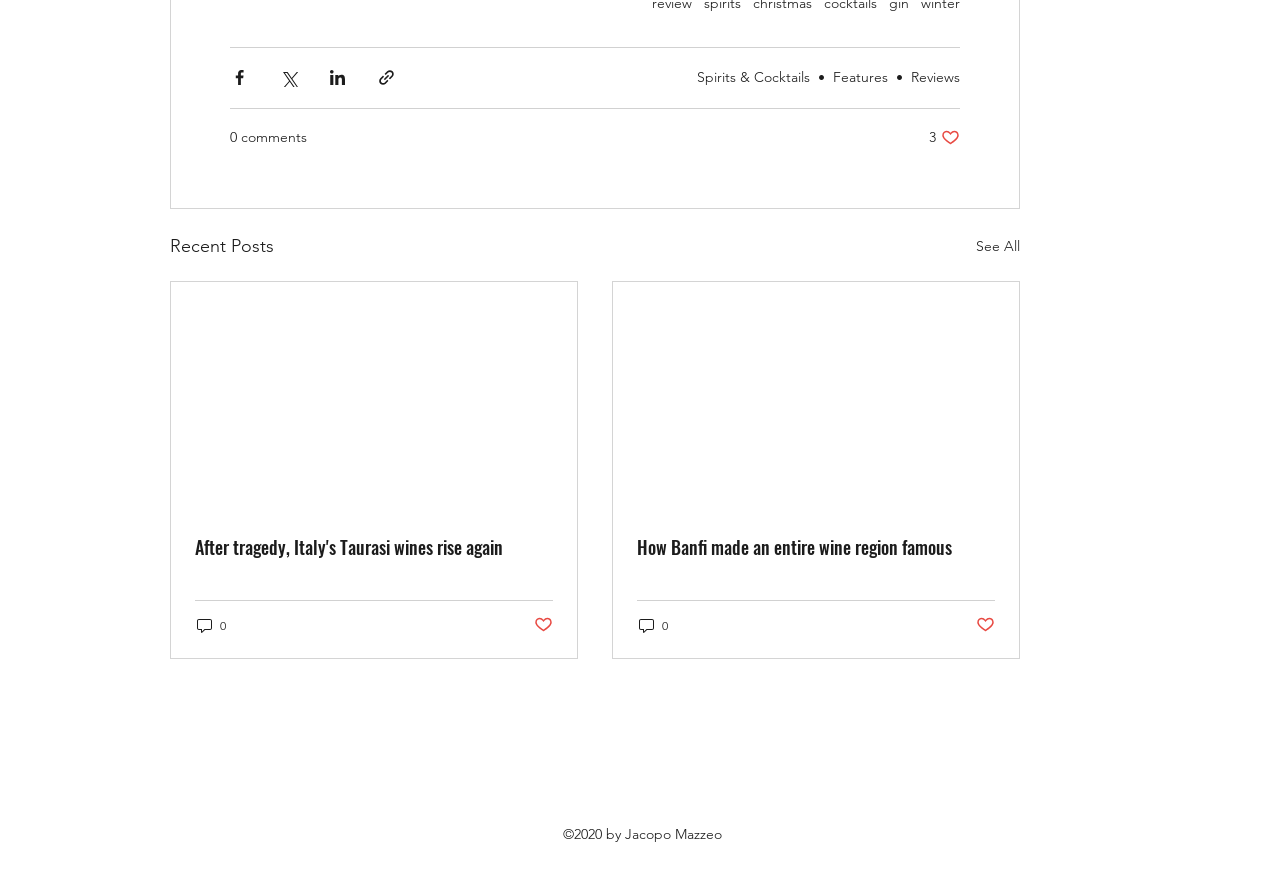How many likes does the first post have?
Look at the screenshot and provide an in-depth answer.

I found the button with the text '3 likes. Post not marked as liked' within the first article element, which indicates that the first post has 3 likes.